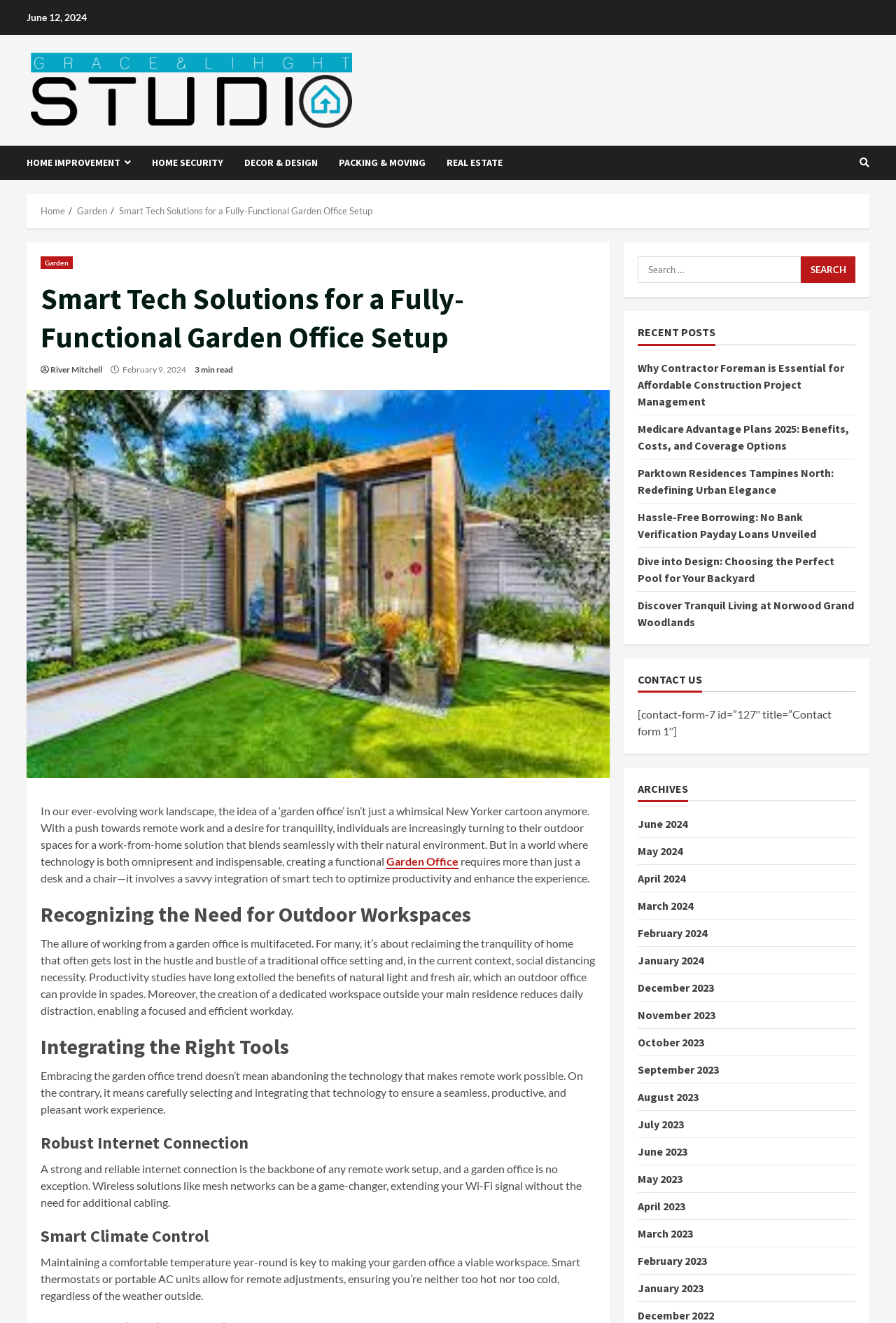Point out the bounding box coordinates of the section to click in order to follow this instruction: "Click on the 'HOME IMPROVEMENT' link".

[0.03, 0.11, 0.158, 0.136]